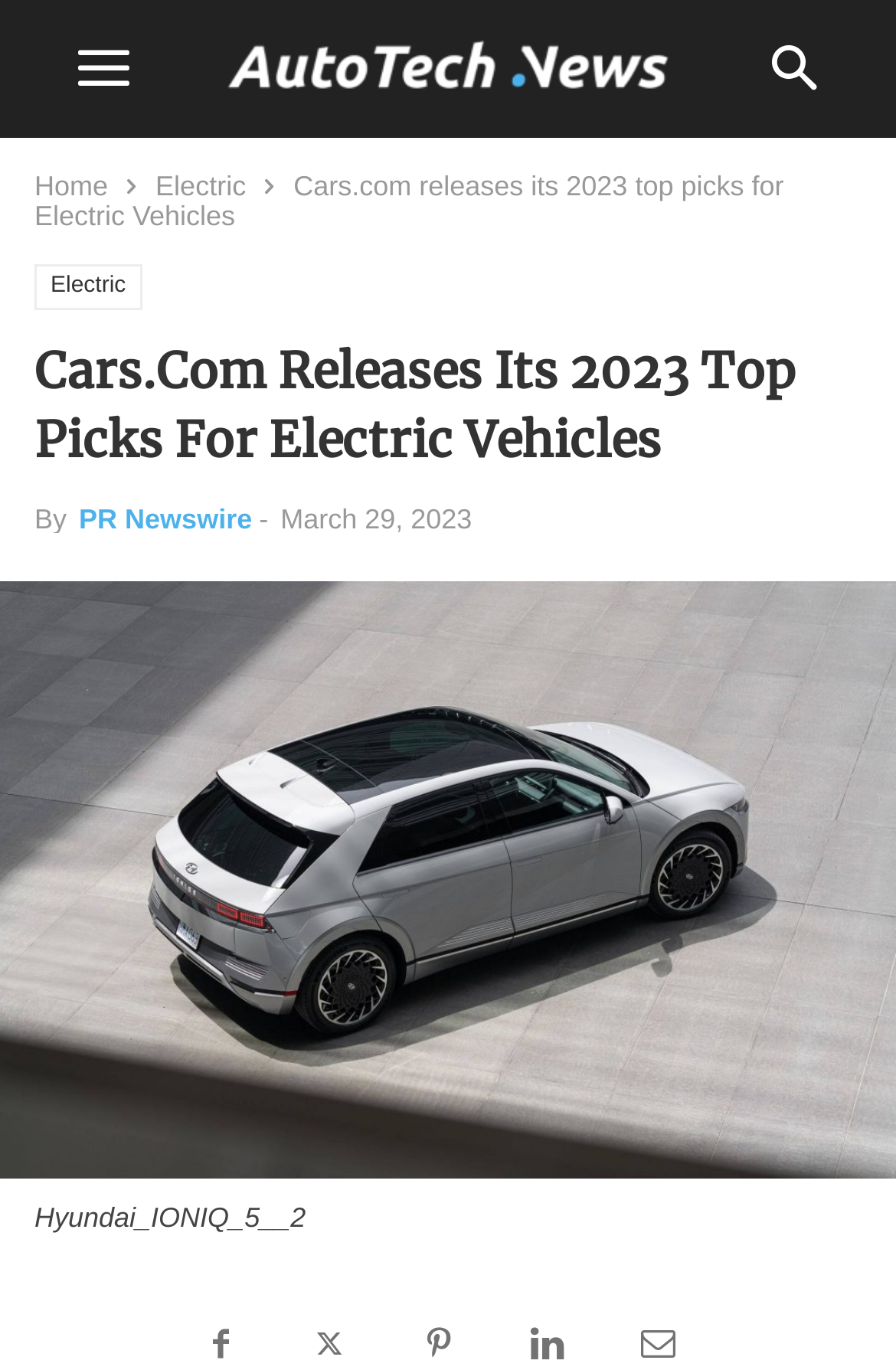What type of vehicles are featured in the article?
Using the image, provide a detailed and thorough answer to the question.

I found the answer by looking at the links and headings on the webpage, which mention 'Electric' and 'Electric Vehicles' multiple times, indicating that the article is about electric vehicles.